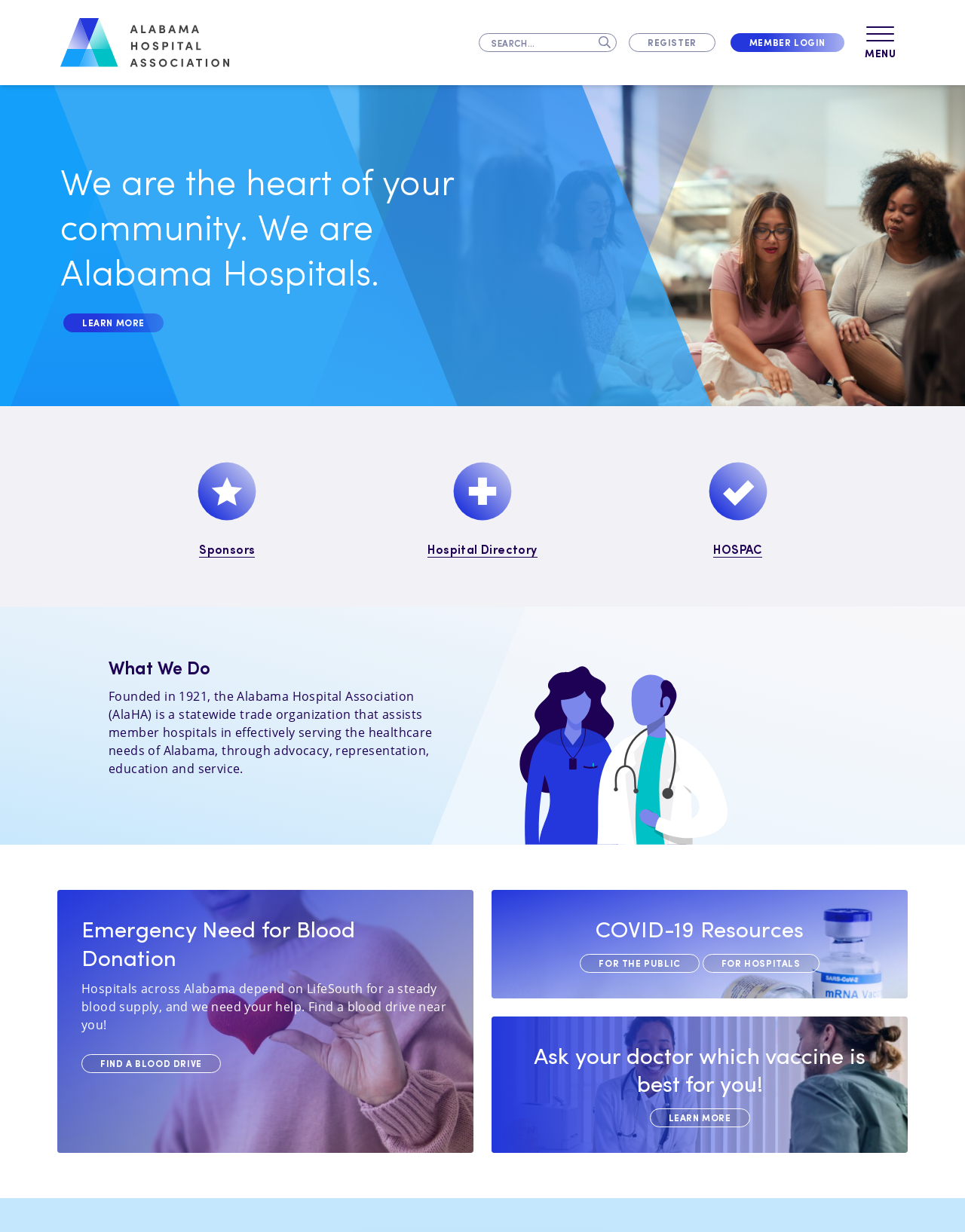Provide a thorough description of this webpage.

The webpage is about the Alabama Hospital Association, a statewide trade organization that assists member hospitals in serving the healthcare needs of Alabama. At the top left corner, there is a link to the organization's name, accompanied by an image with the same name. Next to it, there is a search bar with a textbox and a "Perform Search" button. On the top right corner, there are links to "REGISTER" and "MEMBER LOGIN", followed by a "MENU" button with an image.

Below the top section, there is a heading that reads "We are the heart of your community. We are Alabama Hospitals." Underneath, there are three links: "LEARN MORE", "Sponsors", and "Hospital Directory", each accompanied by an image. The "Sponsors" link has a sub-image, and the "Hospital Directory" link has a sub-image as well.

Further down, there is a heading that says "What We Do". Below it, there is a paragraph of text that describes the organization's mission and services. Next to it, there is a section with a heading "Emergency Need for Blood Donation", which includes a call to action to find a blood drive near you and a link to do so.

On the right side of the page, there is a section with a heading "COVID-19 Resources", which includes links to resources "FOR THE PUBLIC" and "FOR HOSPITALS". Below it, there is a section with a heading that encourages users to ask their doctor about vaccines, along with a "LEARN MORE" link.

At the very bottom of the page, there is a "TOP" button that allows users to scroll back to the top of the page.